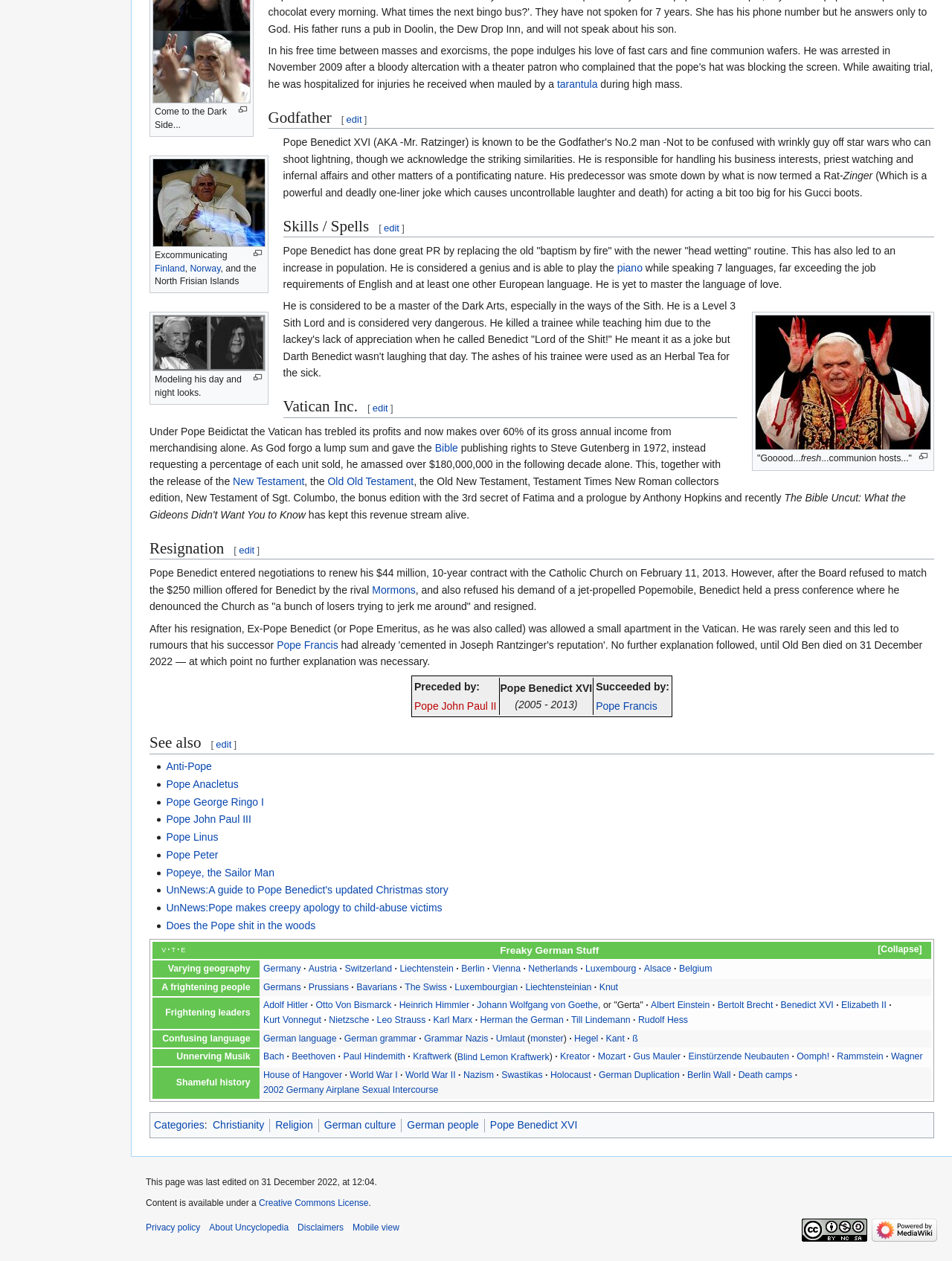Provide the bounding box coordinates, formatted as (top-left x, top-left y, bottom-right x, bottom-right y), with all values being floating point numbers between 0 and 1. Identify the bounding box of the UI element that matches the description: Wagner

[0.936, 0.834, 0.969, 0.842]